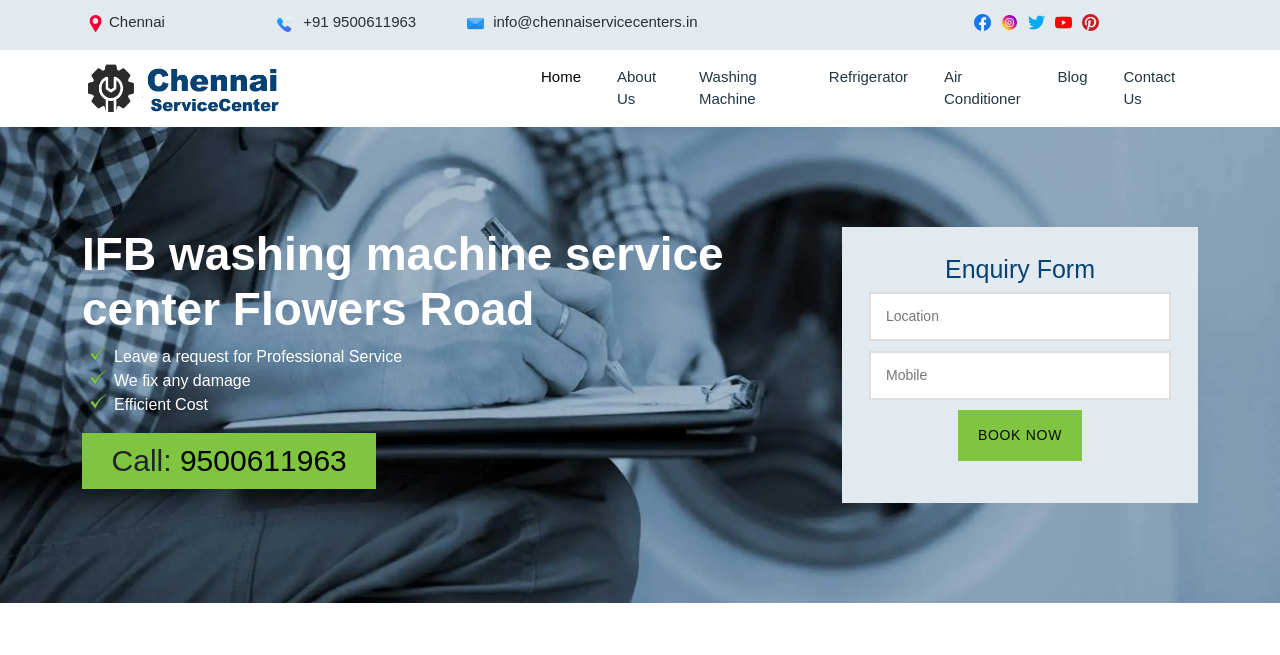Please give a succinct answer to the question in one word or phrase:
How can users contact the service center?

By phone or enquiry form